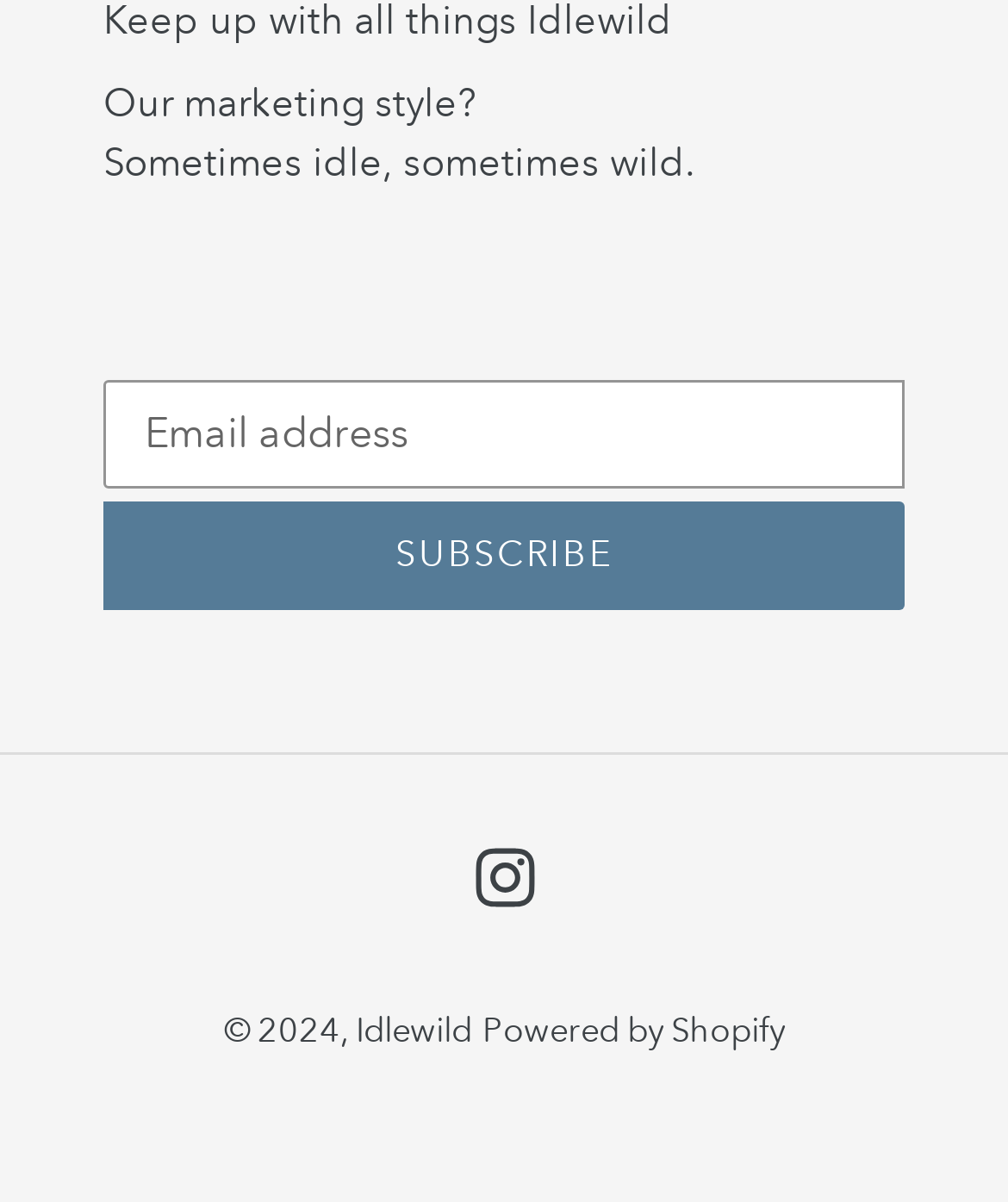What is the copyright year?
Provide a detailed and extensive answer to the question.

The question is asking about the copyright year mentioned on the webpage. By looking at the StaticText element with the text '© 2024,', we can infer that the copyright year is 2024.